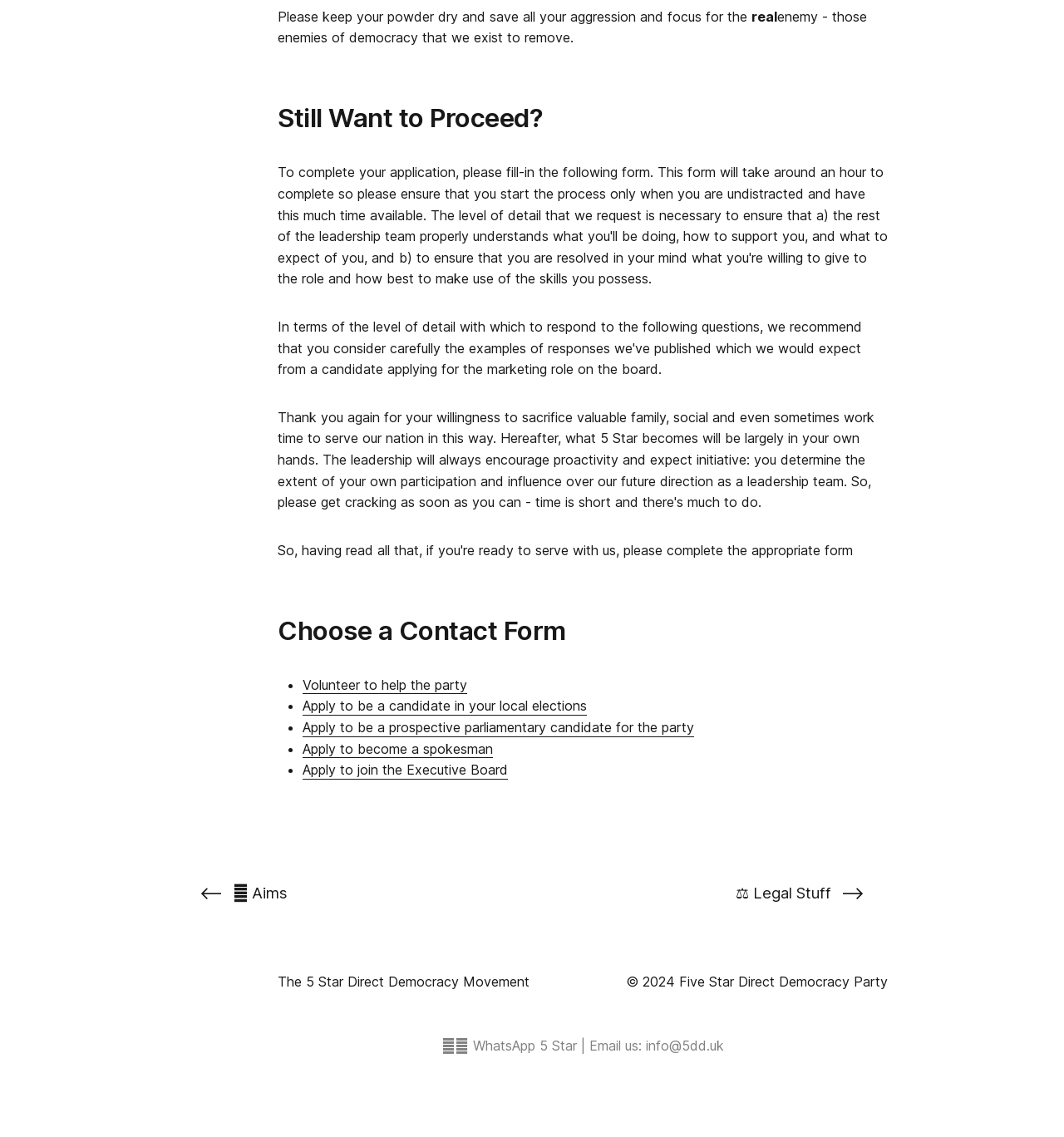Provide the bounding box coordinates of the HTML element described by the text: "Apply to become a spokesman".

[0.284, 0.651, 0.463, 0.667]